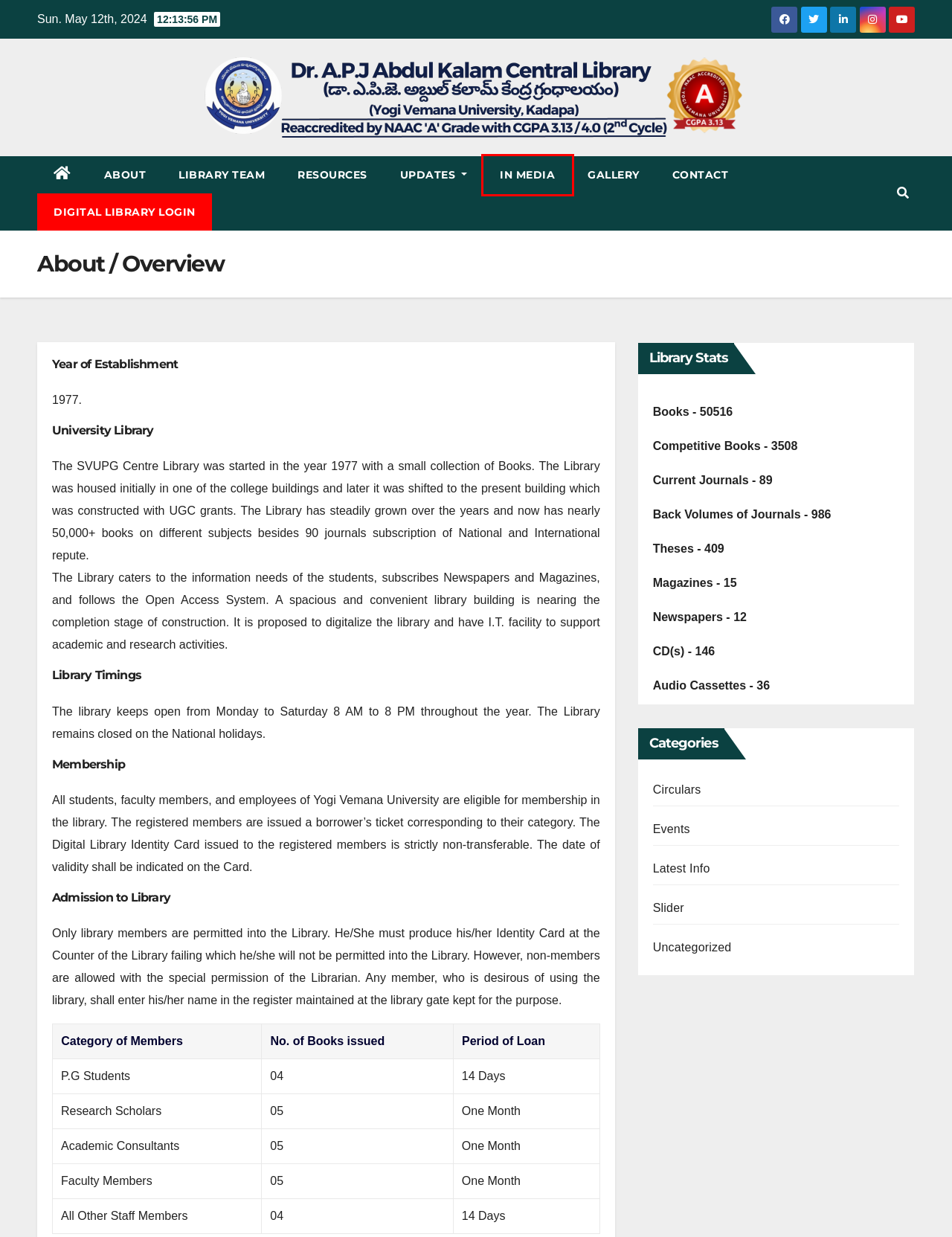Examine the screenshot of a webpage with a red bounding box around a UI element. Select the most accurate webpage description that corresponds to the new page after clicking the highlighted element. Here are the choices:
A. In Media – Dr. A.P.J Abdul Kalam Central Library
B. Dr. A.P.J Abdul Kalam Central Library – (Unit of Yogi Vemana University)
C. Gallery – Dr. A.P.J Abdul Kalam Central Library
D. Library Team – Dr. A.P.J Abdul Kalam Central Library
E. Circulars – Dr. A.P.J Abdul Kalam Central Library
F. Contact – Dr. A.P.J Abdul Kalam Central Library
G. Latest Info – Dr. A.P.J Abdul Kalam Central Library
H. Slider – Dr. A.P.J Abdul Kalam Central Library

A